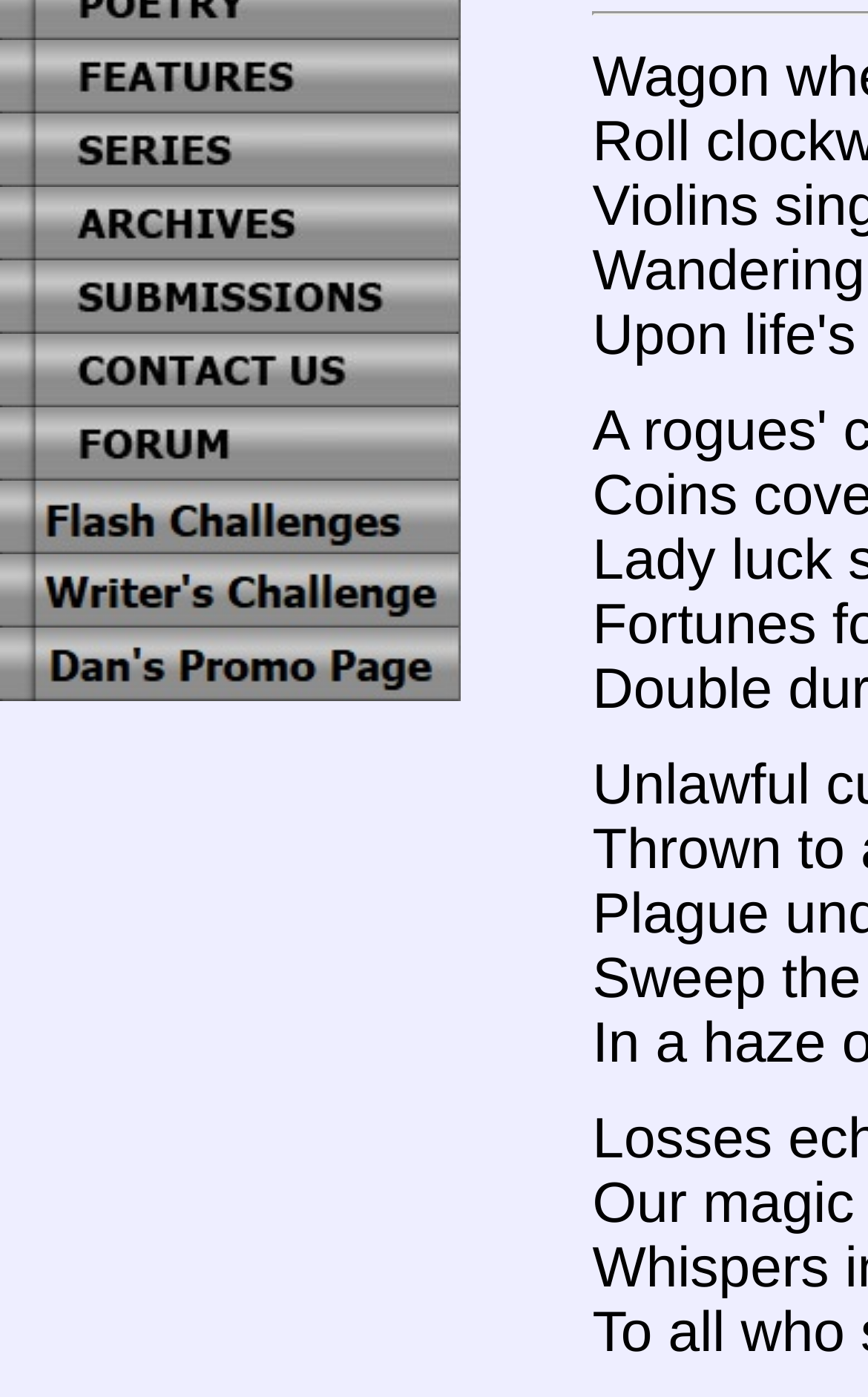Identify the bounding box of the HTML element described here: "alt="Submission Guidelines"". Provide the coordinates as four float numbers between 0 and 1: [left, top, right, bottom].

[0.0, 0.218, 0.531, 0.244]